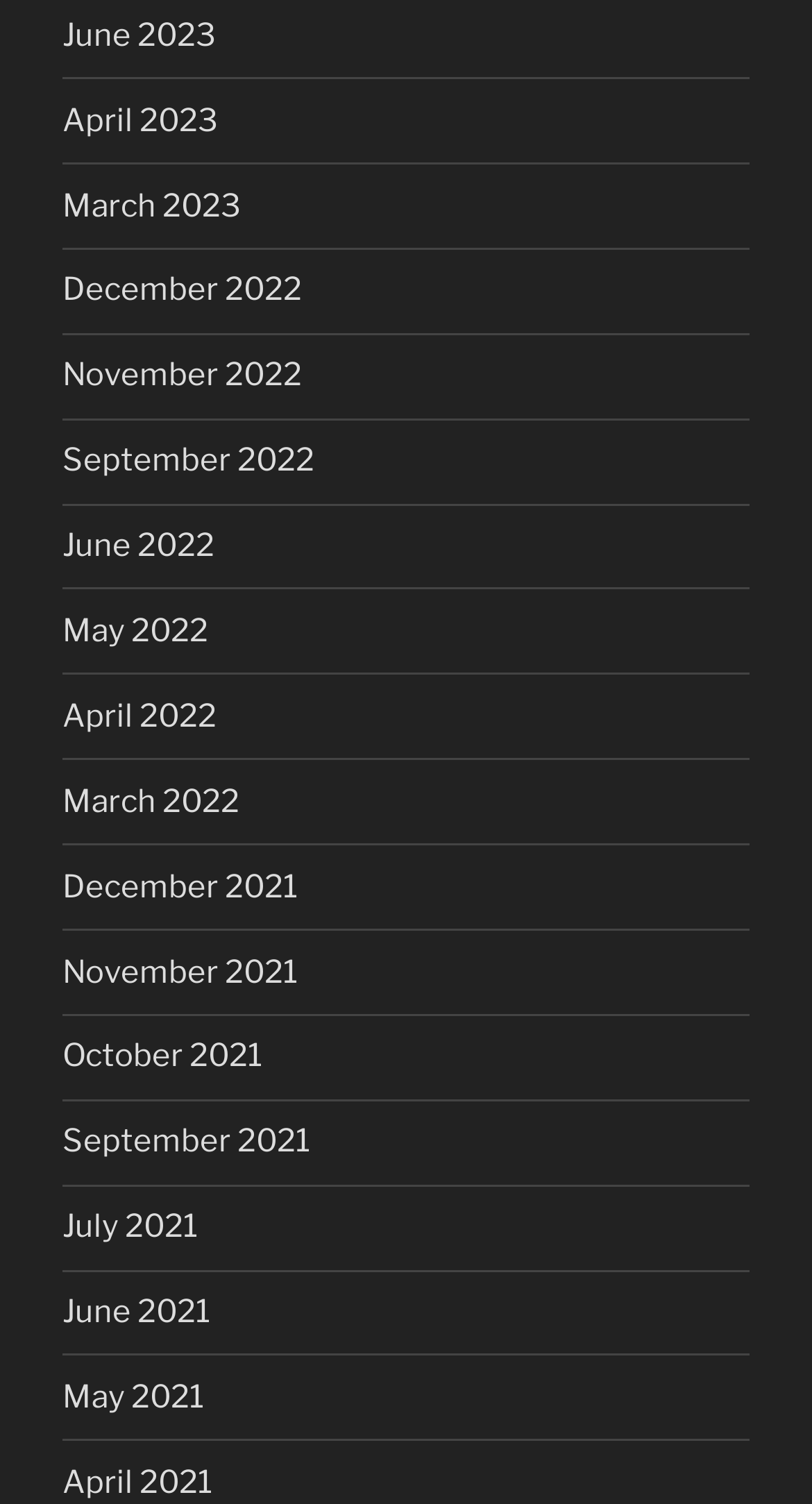Find the bounding box coordinates of the element to click in order to complete the given instruction: "view June 2023."

[0.077, 0.011, 0.267, 0.036]